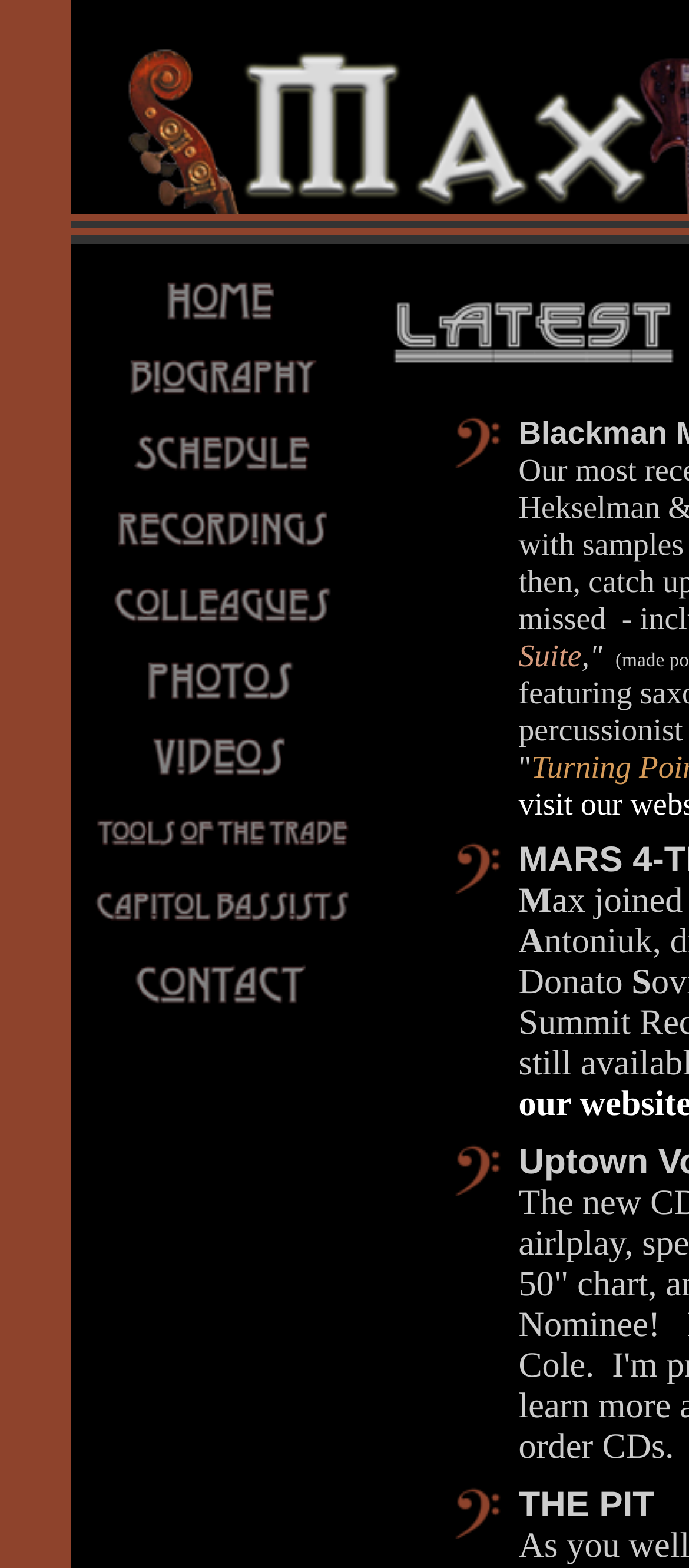Refer to the image and provide an in-depth answer to the question: 
What is the last item in the navigation menu?

I examined the navigation menu and found that the last item is 'Contact', which is a link that likely leads to a page for getting in touch with Max Murray or his team.